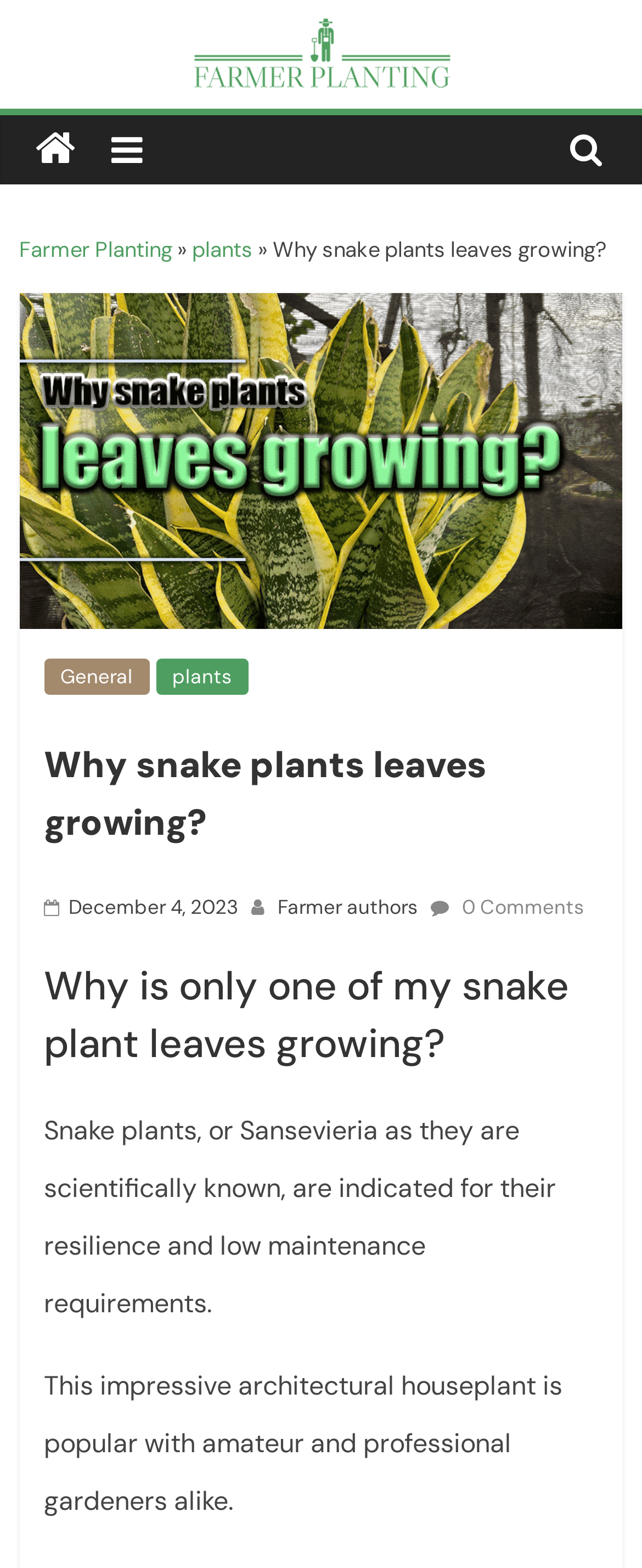Using the description "title="Farmer Planting"", predict the bounding box of the relevant HTML element.

[0.03, 0.073, 0.143, 0.118]